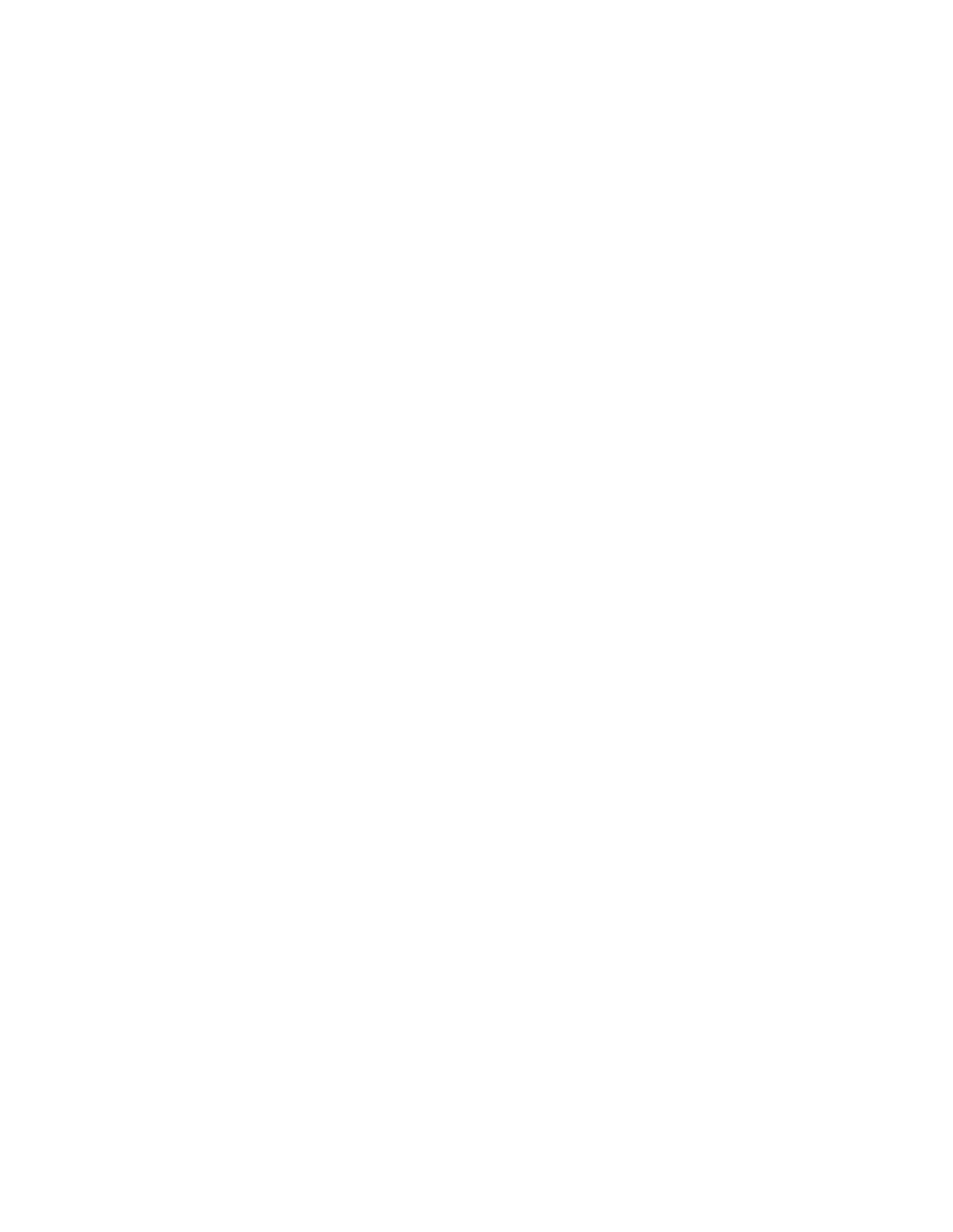Please identify the bounding box coordinates of the element's region that needs to be clicked to fulfill the following instruction: "go to home page". The bounding box coordinates should consist of four float numbers between 0 and 1, i.e., [left, top, right, bottom].

[0.0, 0.978, 0.033, 0.989]